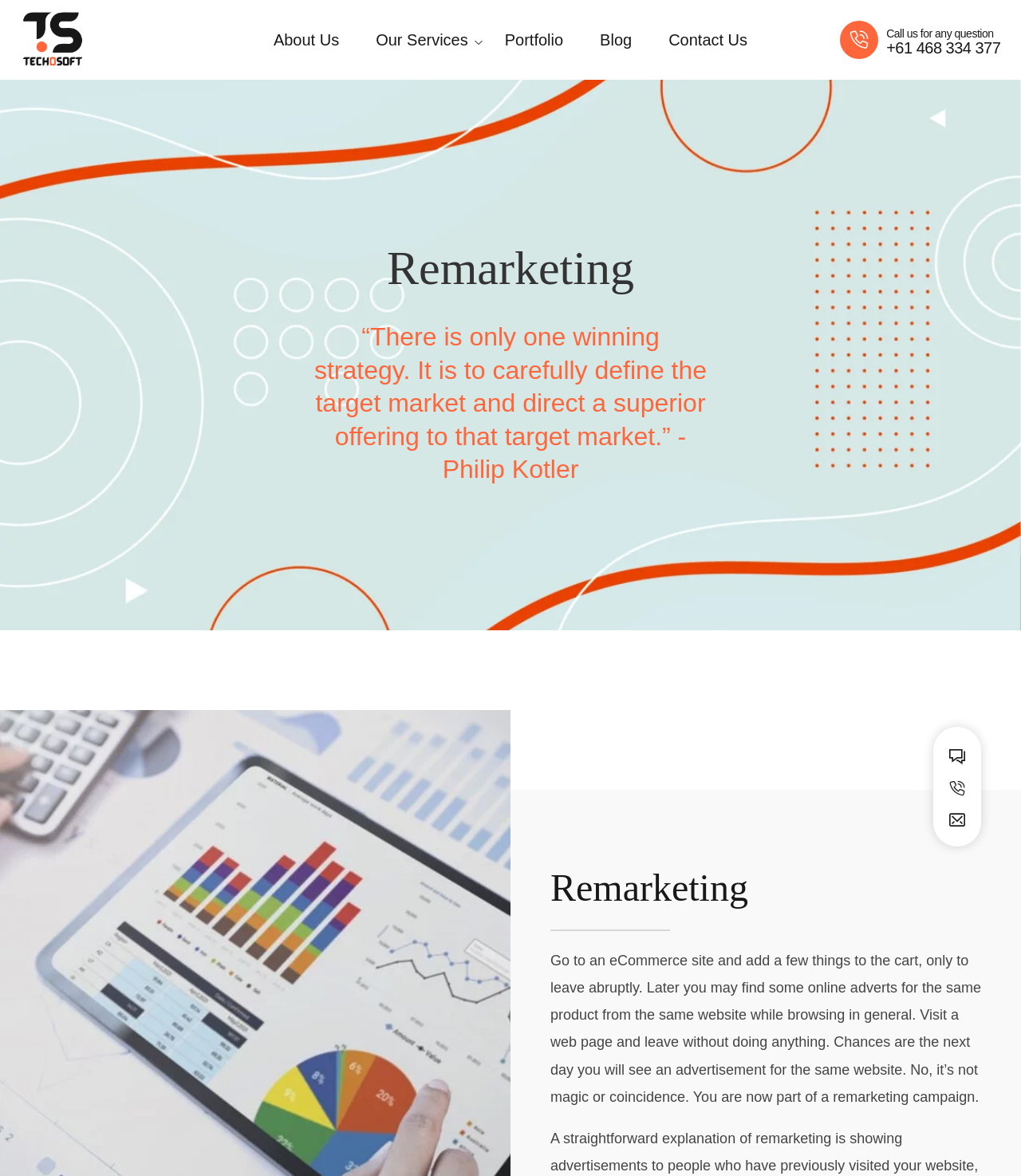Generate an in-depth caption that captures all aspects of the webpage.

The webpage is about Techosoft's Facebook remarketing and Google PPC retargeting services. At the top left, there is a logo of Fennik, which is an image with a corresponding link. 

Below the logo, there is a navigation menu with five links: "About Us", "Our Services", "Portfolio", "Blog", and "Contact Us". These links are aligned horizontally and take up about half of the screen width.

On the top right, there is a phone number "+61 468 334 377" with a call-to-action link "Call us for any question" and a small icon. 

The main content of the webpage is divided into two sections. The first section has a heading "Remarketing" and a quote from Philip Kotler about target marketing. The second section also has a heading "Remarketing" and a paragraph explaining what remarketing is, with an example of how it works.

At the bottom right, there are three social media links, but their icons are not specified.